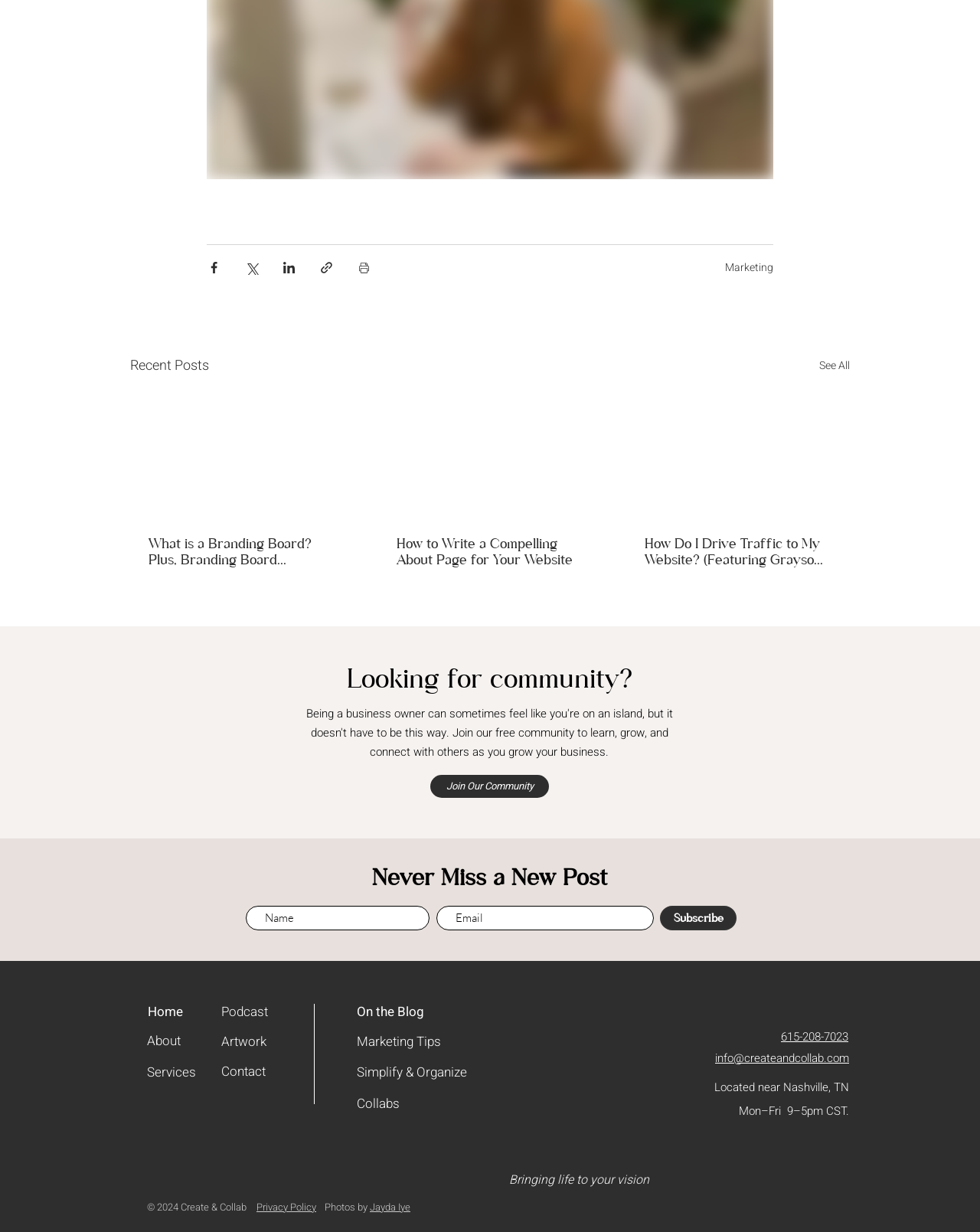What is the purpose of the buttons at the top?
Using the image, elaborate on the answer with as much detail as possible.

The buttons at the top, including 'Share via Facebook', 'Share via Twitter', 'Share via LinkedIn', and 'Share via link', are used to share posts on different social media platforms or via a link.